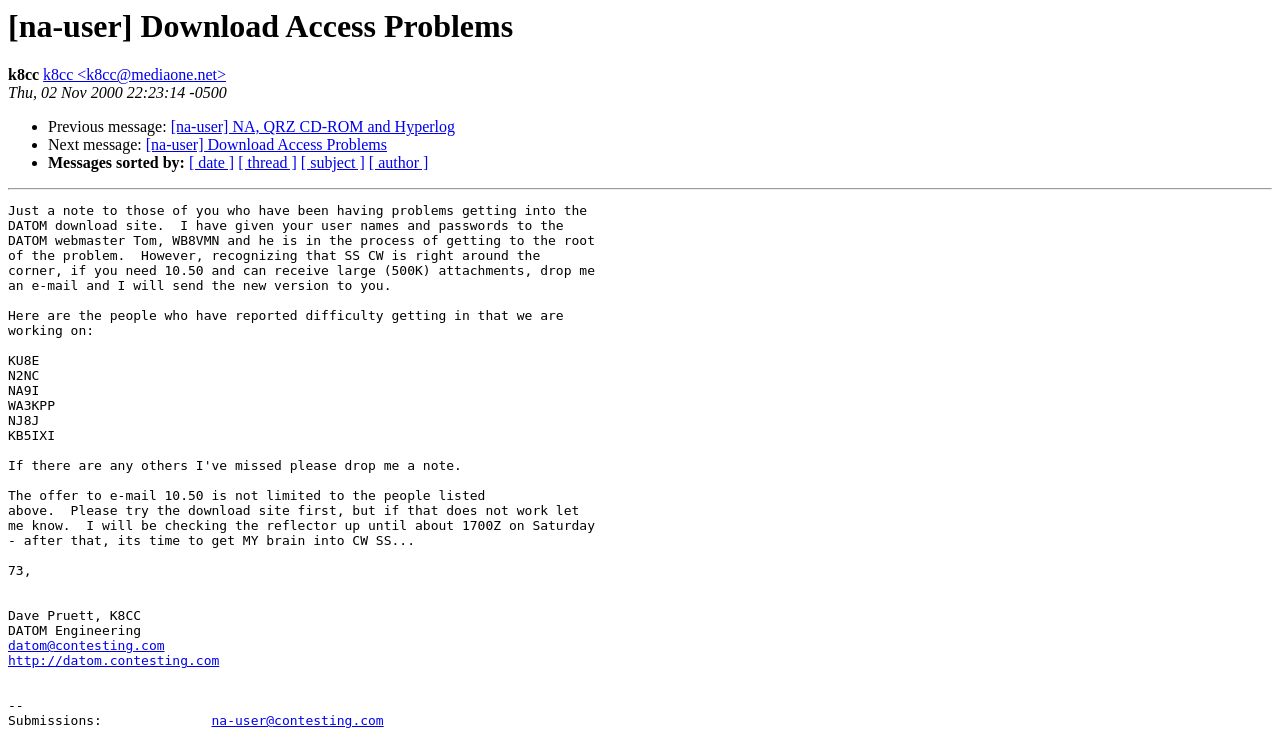Locate the bounding box coordinates of the element you need to click to accomplish the task described by this instruction: "View next message".

[0.114, 0.187, 0.302, 0.21]